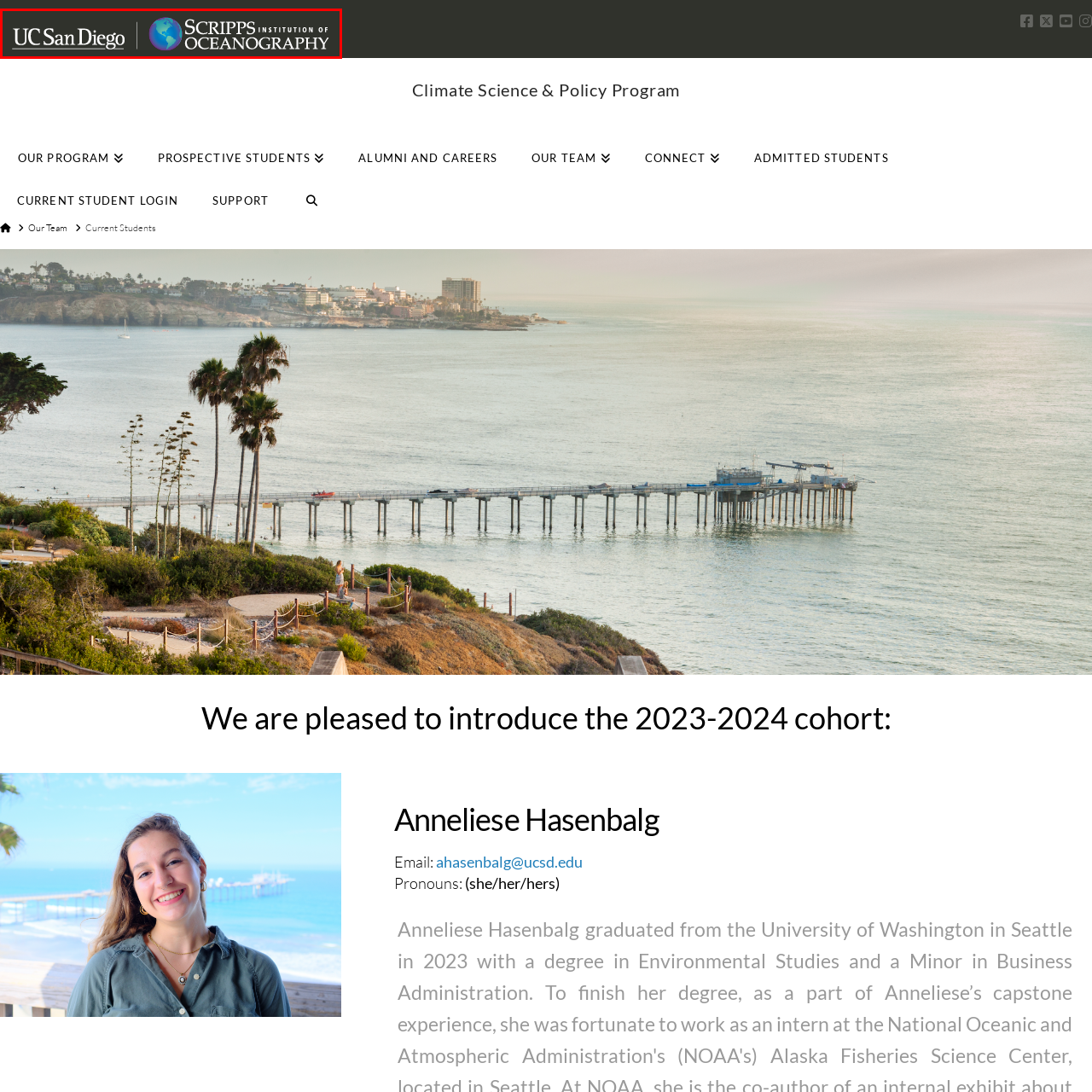Look closely at the image surrounded by the red box, What is depicted in the Scripps Institution of Oceanography logo? Give your answer as a single word or phrase.

The Earth